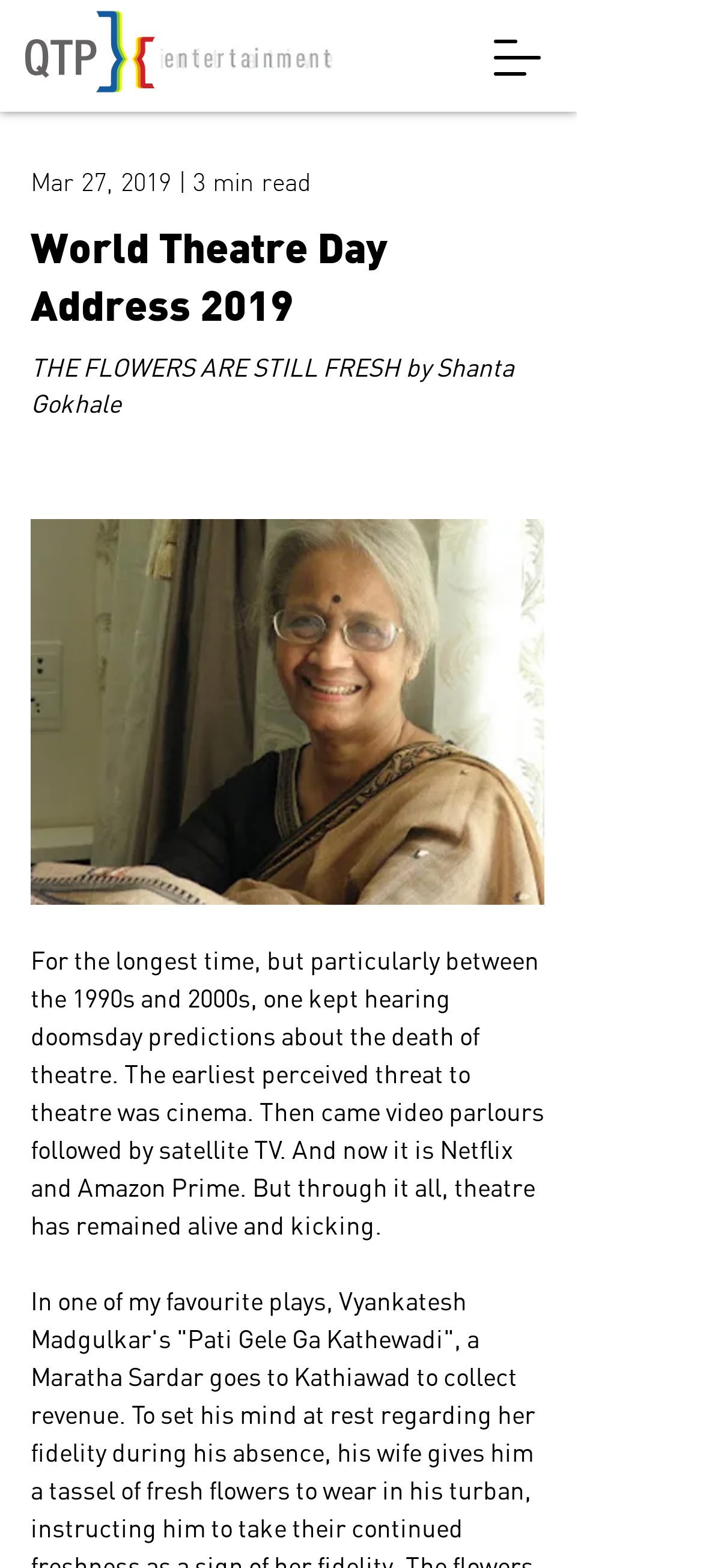Can you find and generate the webpage's heading?

World Theatre Day Address 2019